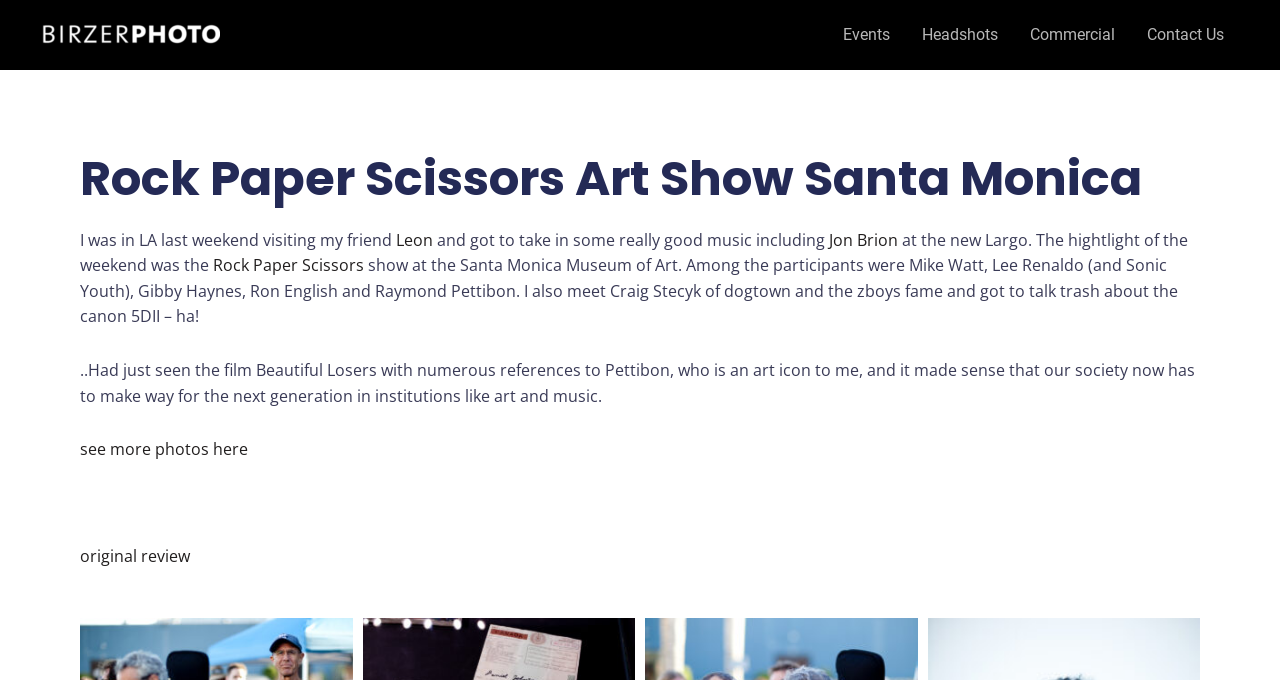Who is the author of the text on the webpage?
Look at the image and answer the question using a single word or phrase.

Not specified